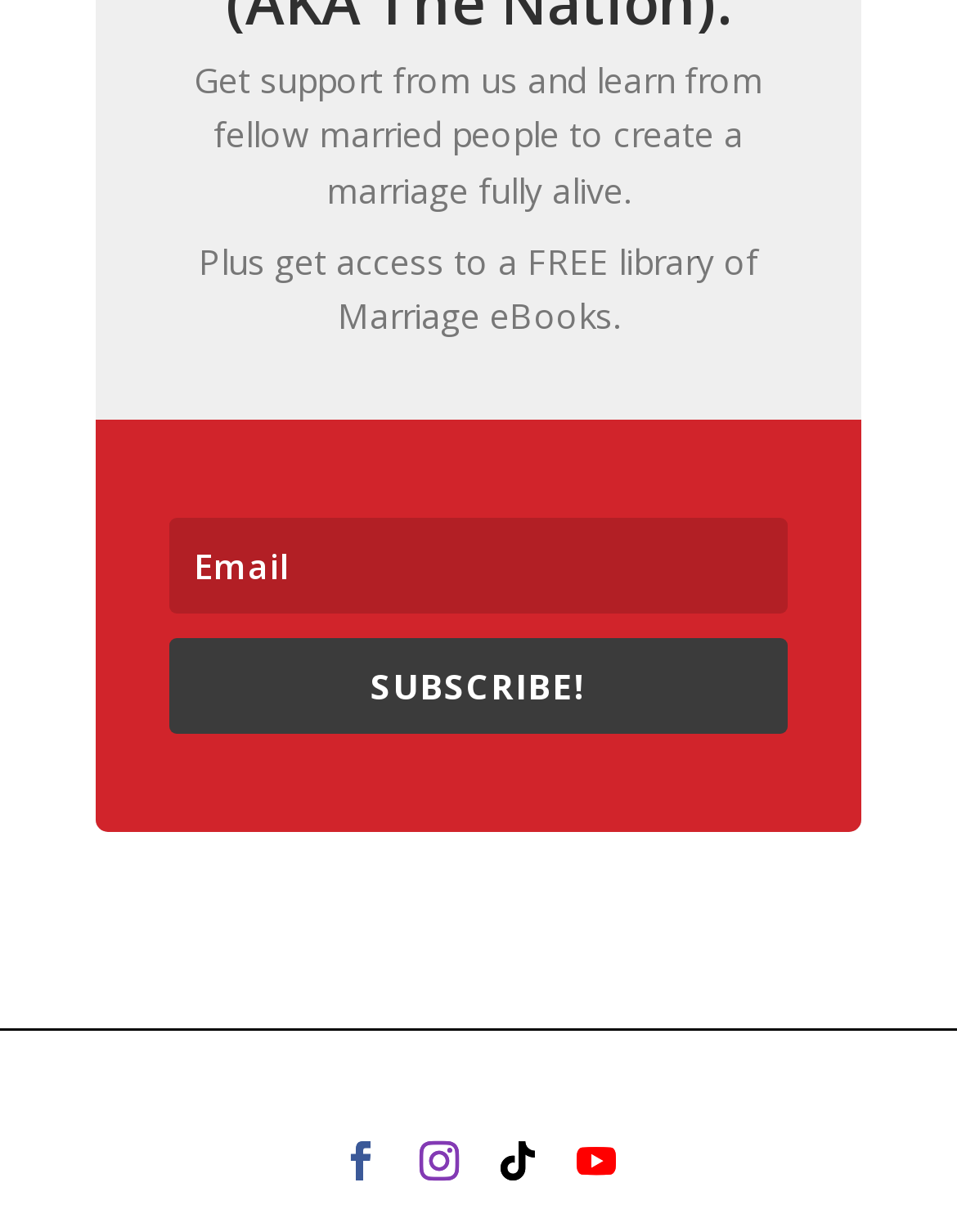What is the call-to-action?
Could you please answer the question thoroughly and with as much detail as possible?

The prominent button labeled 'SUBSCRIBE!' indicates that the primary call-to-action on this webpage is to encourage users to subscribe to the service or newsletter.